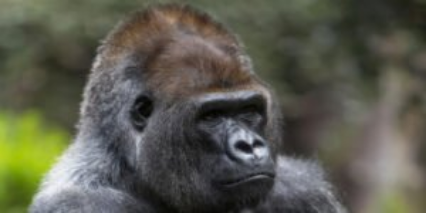Please provide a comprehensive response to the question below by analyzing the image: 
What is the environment hinted at in the background?

The background is softly blurred, which hints at a natural habitat or an animal park, typical of environments where gorillas are found, such as Tenerife's zoos.